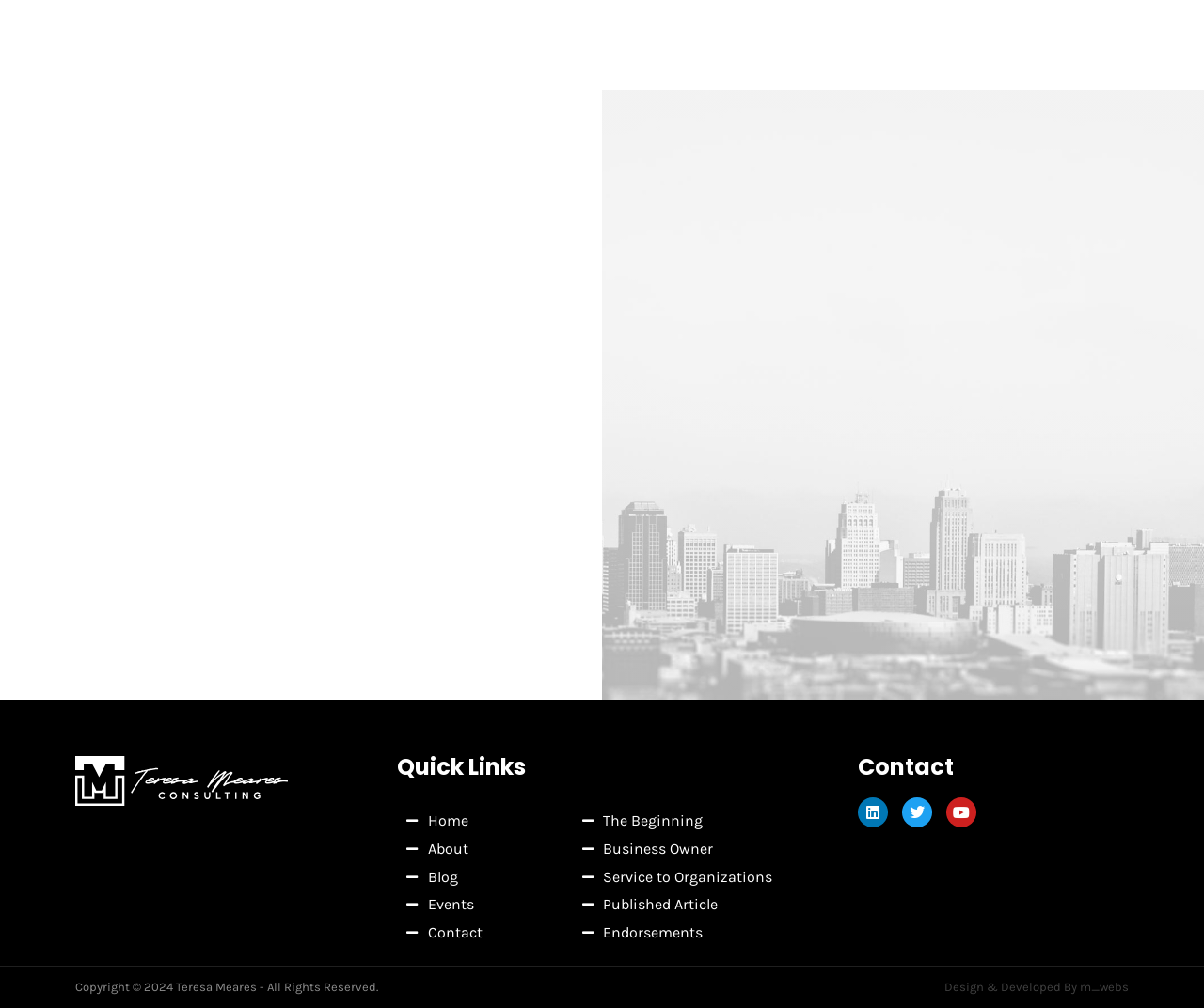Could you determine the bounding box coordinates of the clickable element to complete the instruction: "check the website's design developer"? Provide the coordinates as four float numbers between 0 and 1, i.e., [left, top, right, bottom].

[0.897, 0.972, 0.938, 0.986]